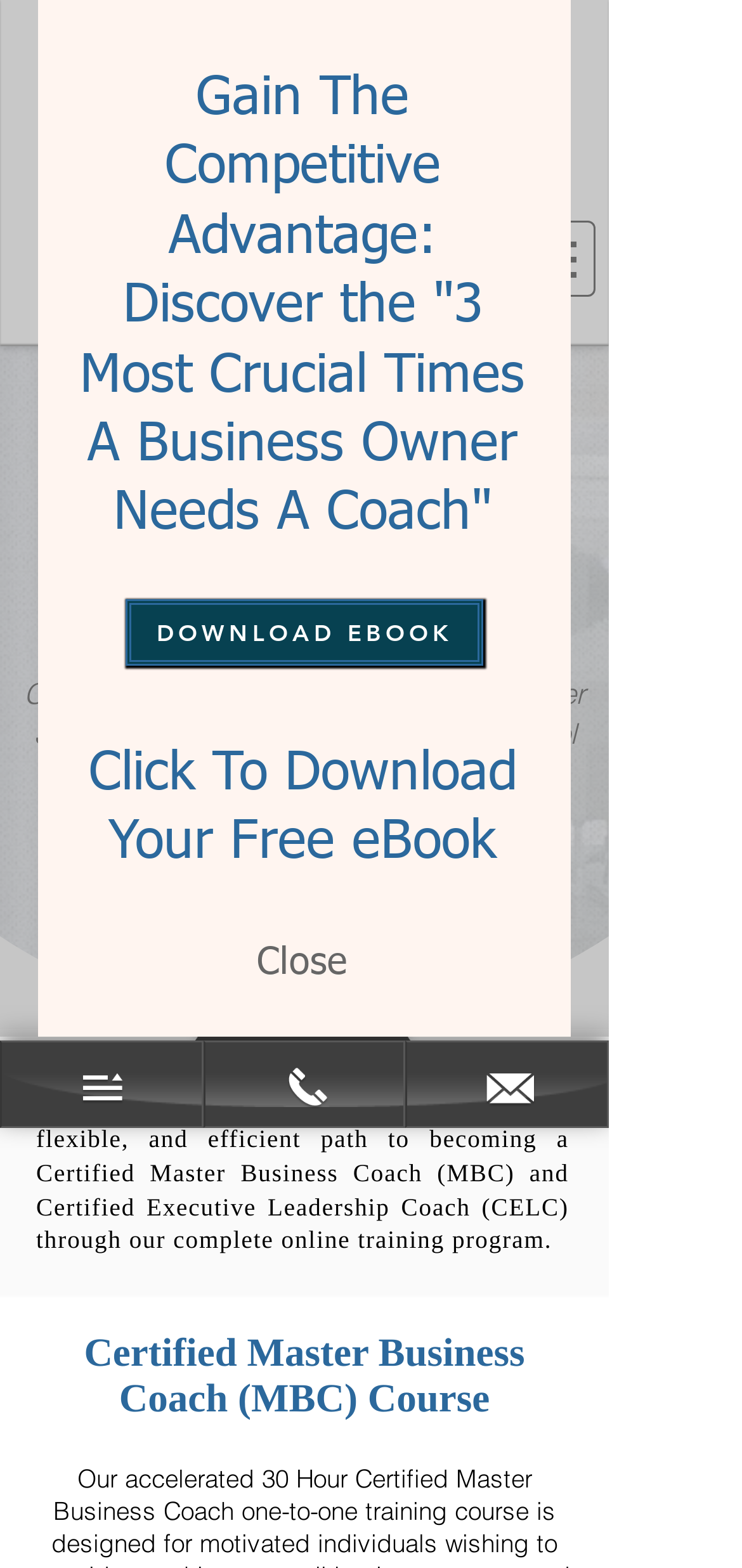What is the purpose of the Fowler School of Business and Executive Coaching?
Make sure to answer the question with a detailed and comprehensive explanation.

Based on the webpage, I found that the Fowler School of Business and Executive Coaching provides training and certification courses for business coaches, as indicated by the heading 'Master Business Coach and Executive Leadership Coach Training and Certification Courses'.